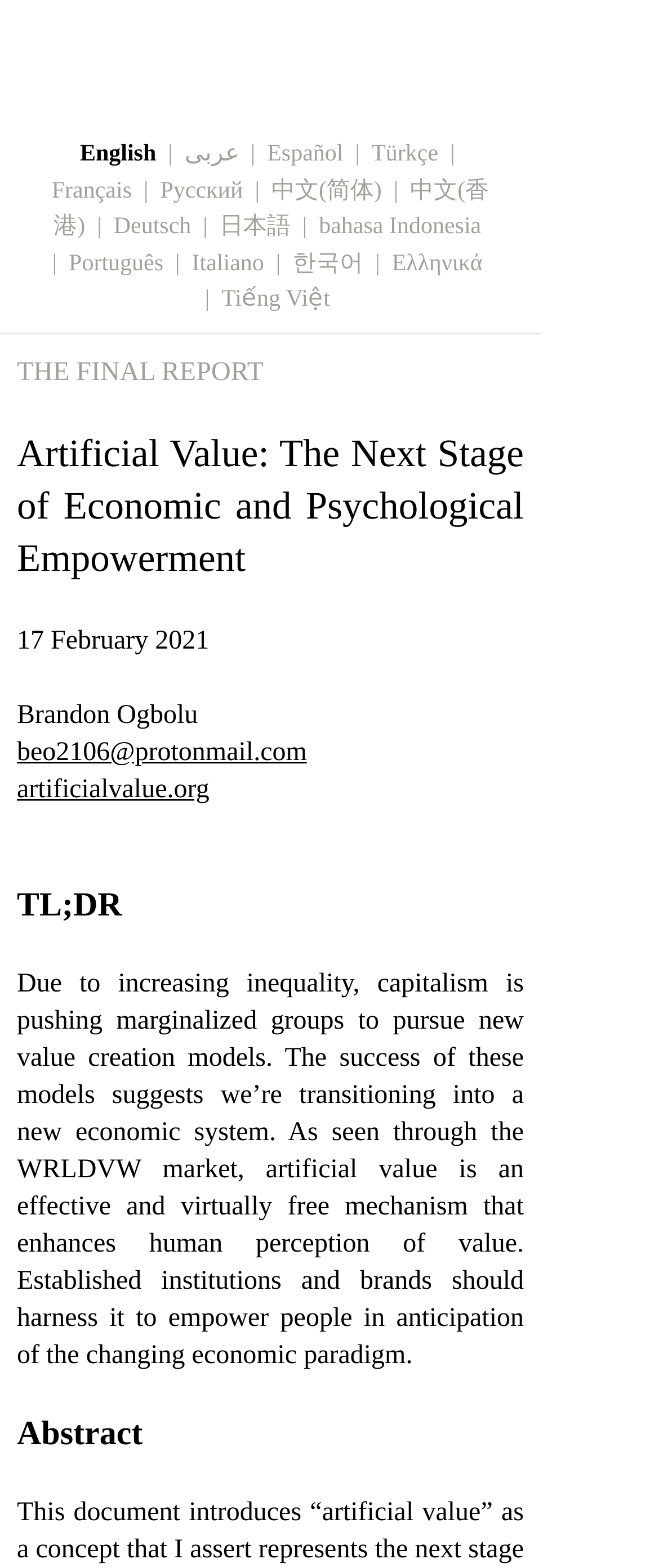Who is the author of the report?
Carefully examine the image and provide a detailed answer to the question.

I found the author's name 'Brandon Ogbolu' mentioned below the title 'THE FINAL REPORT'.